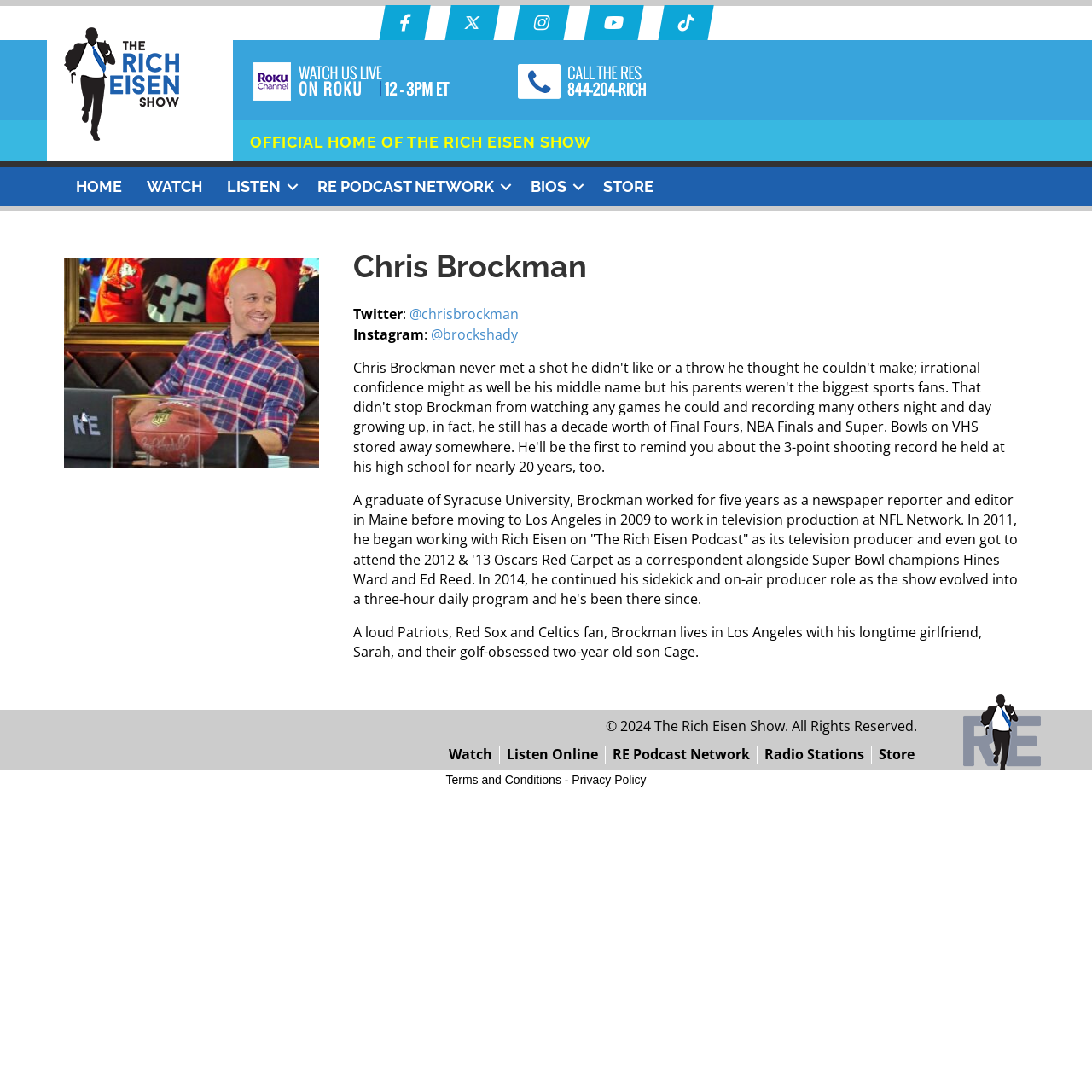Please determine the bounding box coordinates of the section I need to click to accomplish this instruction: "Watch live on Roku".

[0.229, 0.065, 0.415, 0.082]